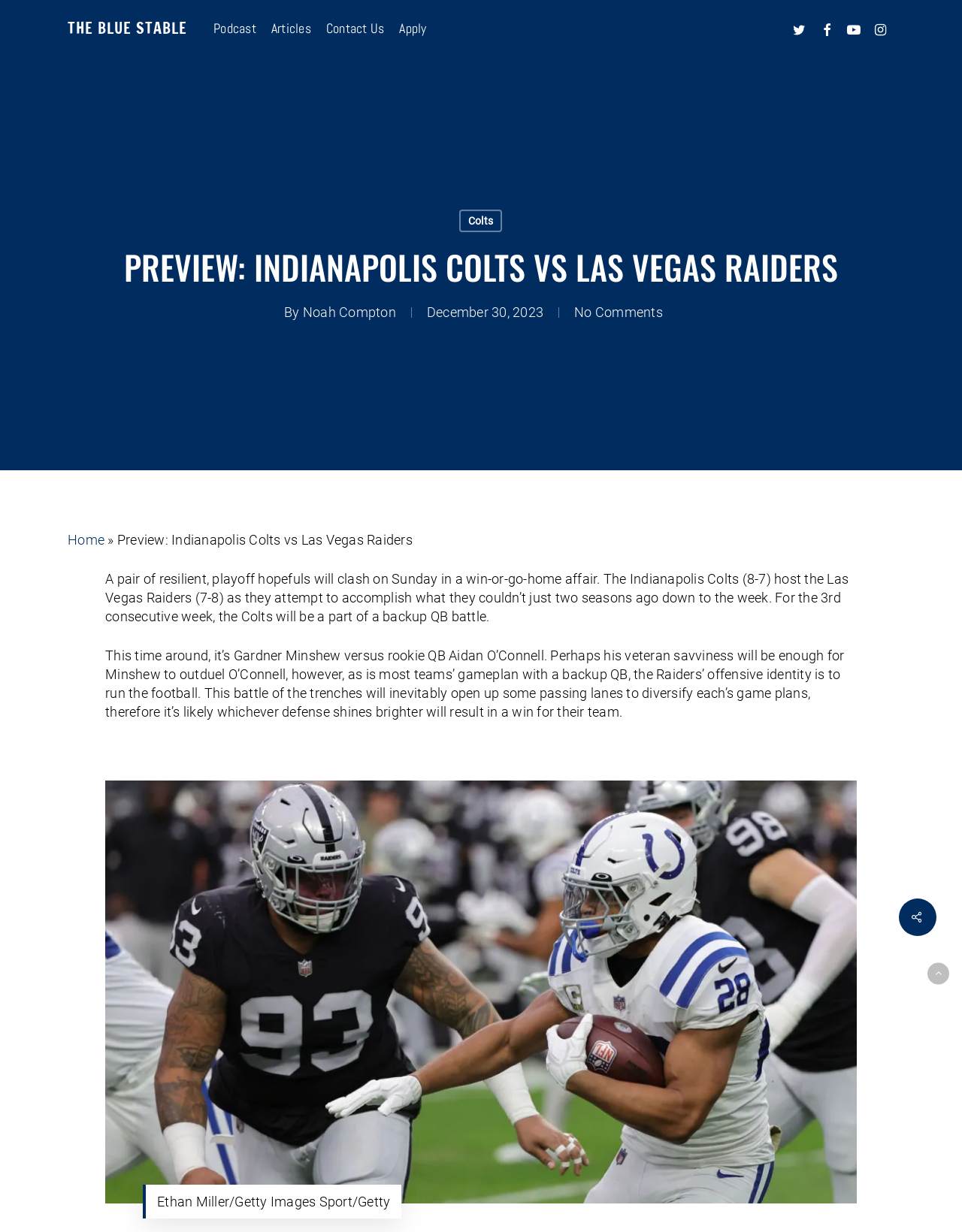Please identify the bounding box coordinates of the area that needs to be clicked to follow this instruction: "Go back to top of the page".

[0.964, 0.781, 0.987, 0.799]